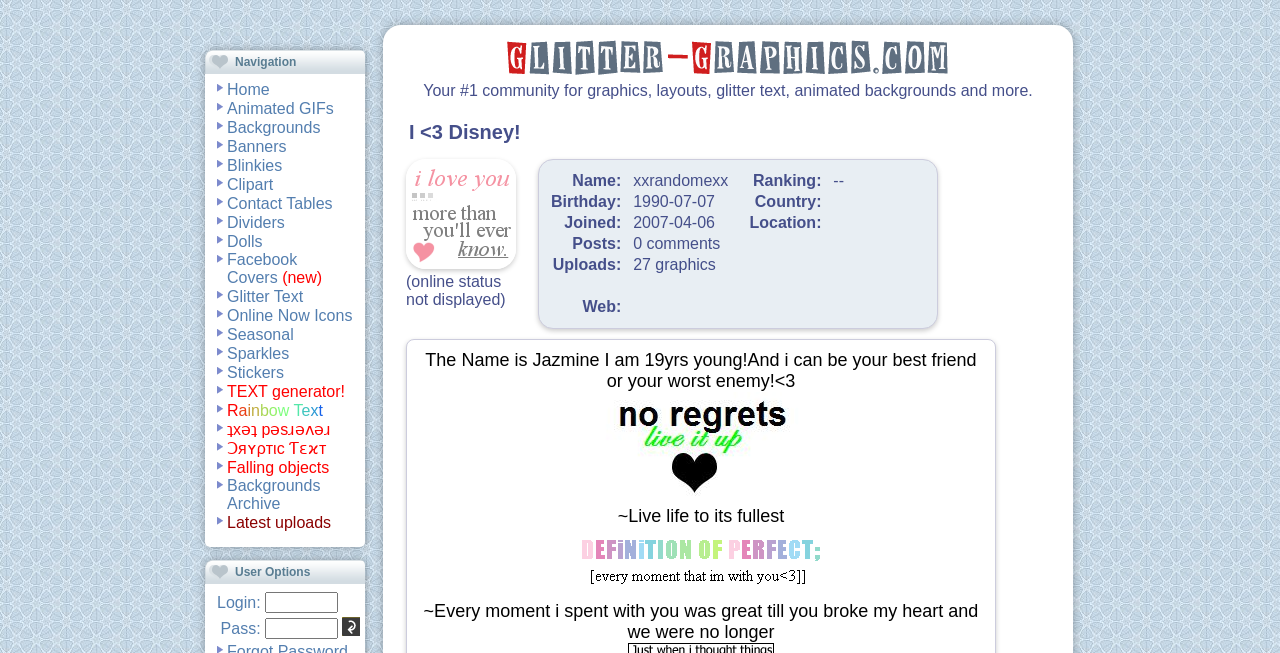Please respond to the question using a single word or phrase:
What is the first navigation item?

Home